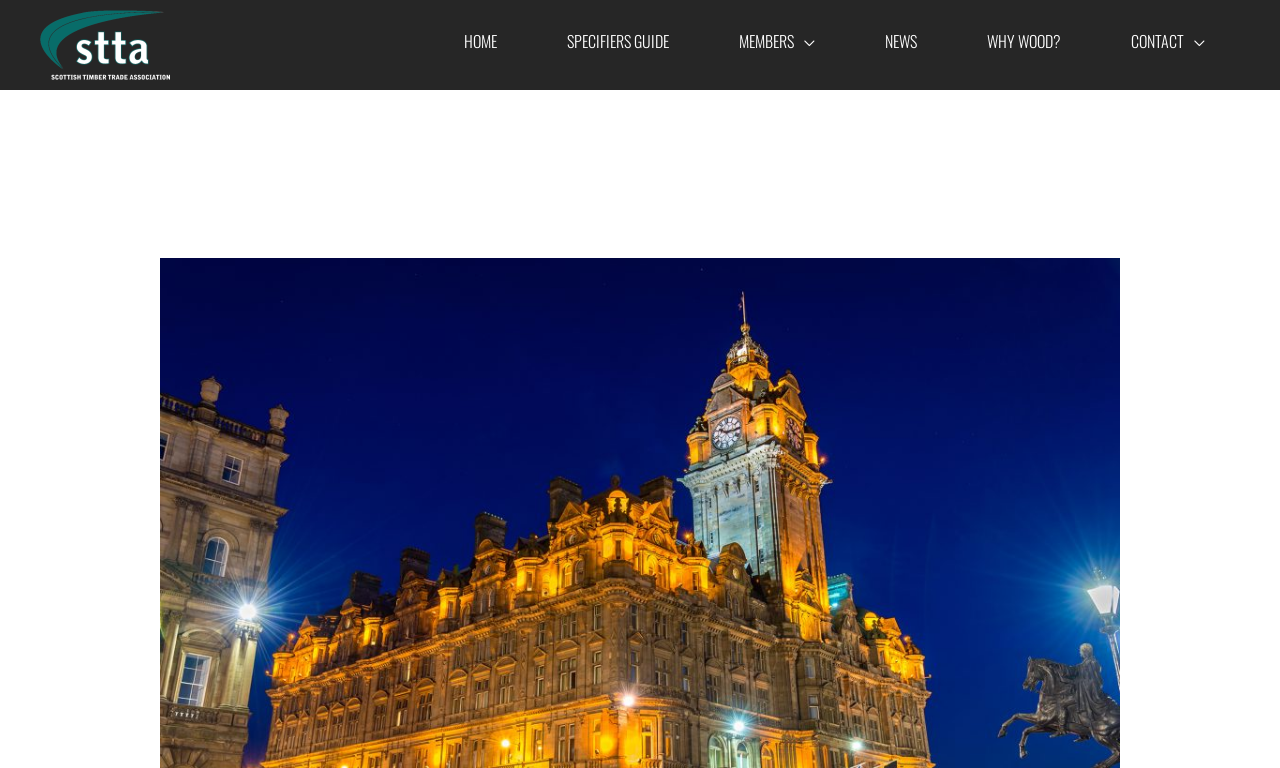Find the bounding box coordinates for the element described here: "Specifiers Guide".

[0.416, 0.012, 0.55, 0.095]